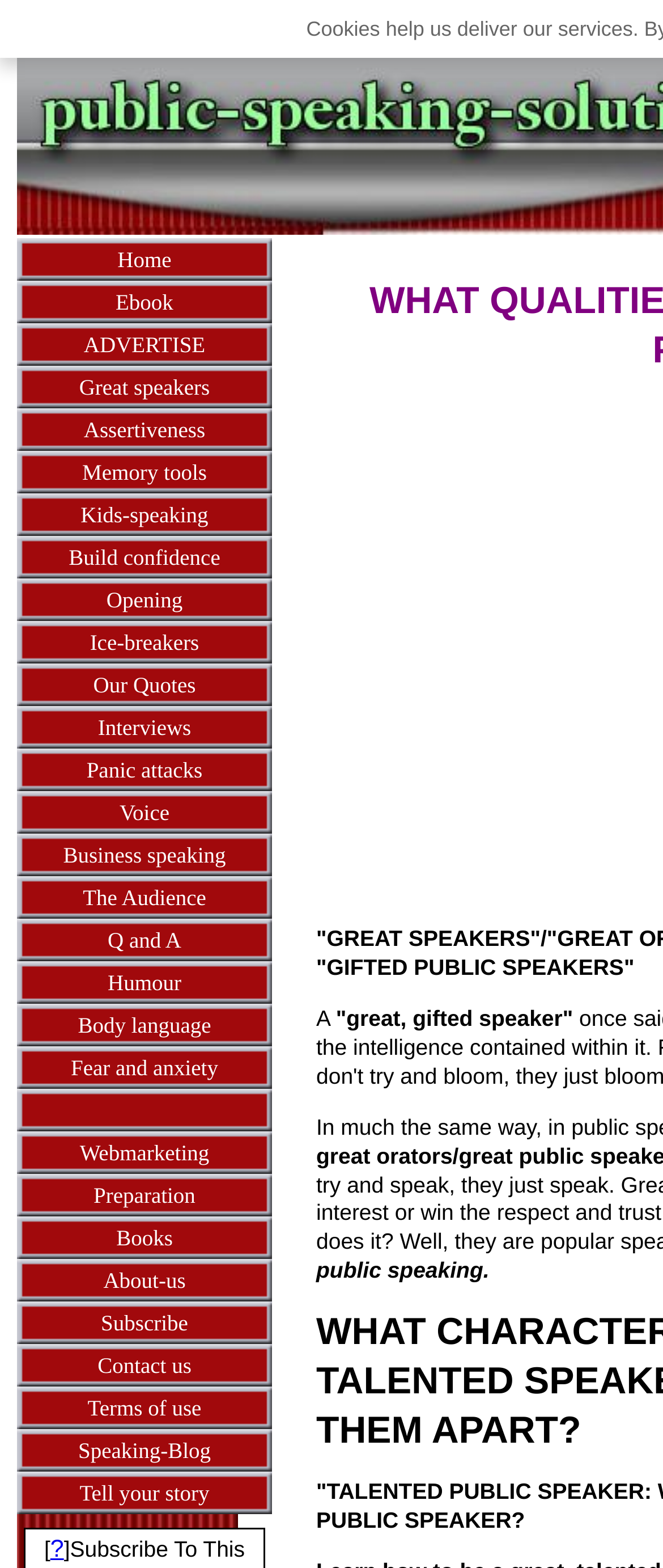Please find the bounding box for the UI component described as follows: "Tell your story".

[0.026, 0.939, 0.41, 0.966]